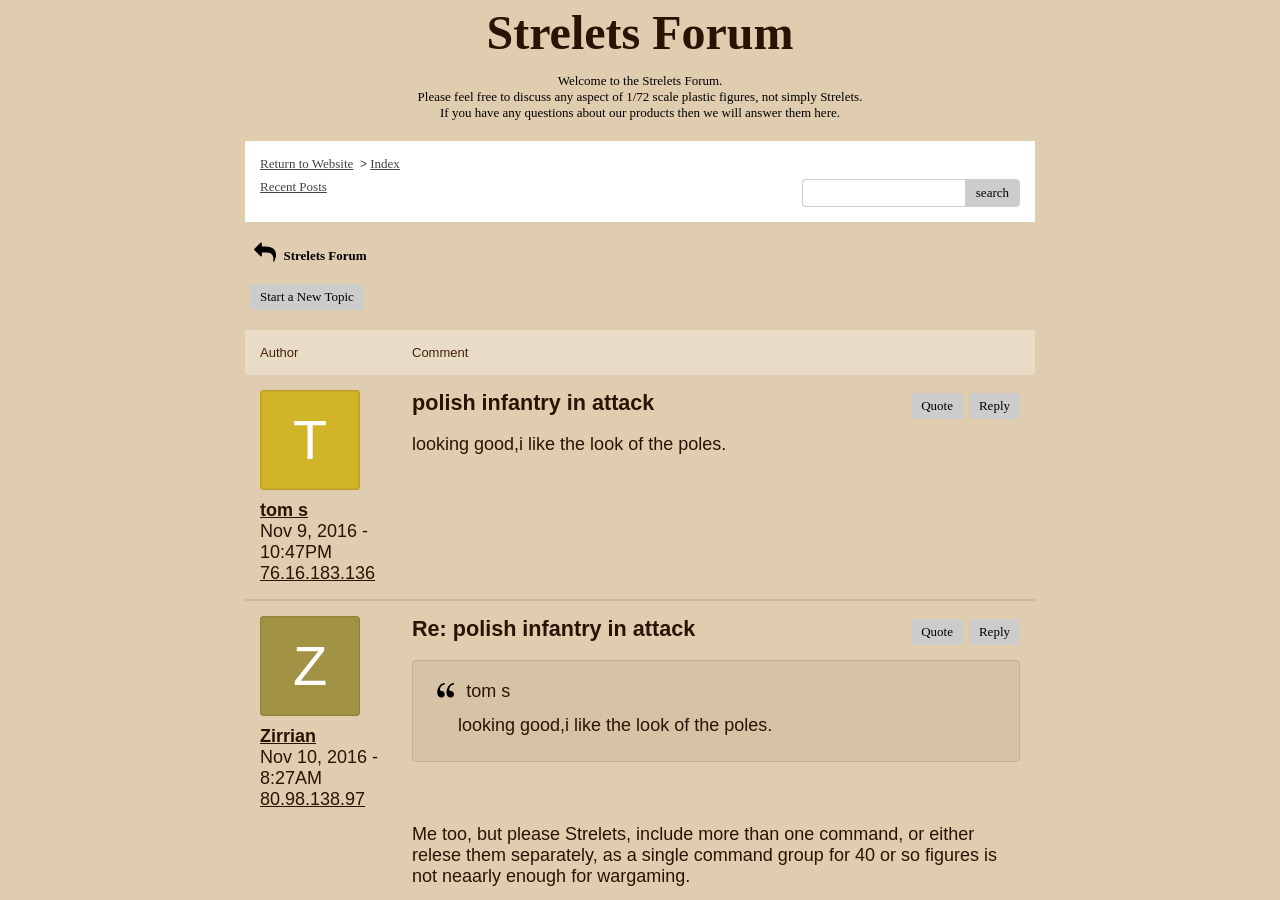Please determine the bounding box coordinates for the element with the description: "Return to Website".

[0.203, 0.173, 0.276, 0.19]